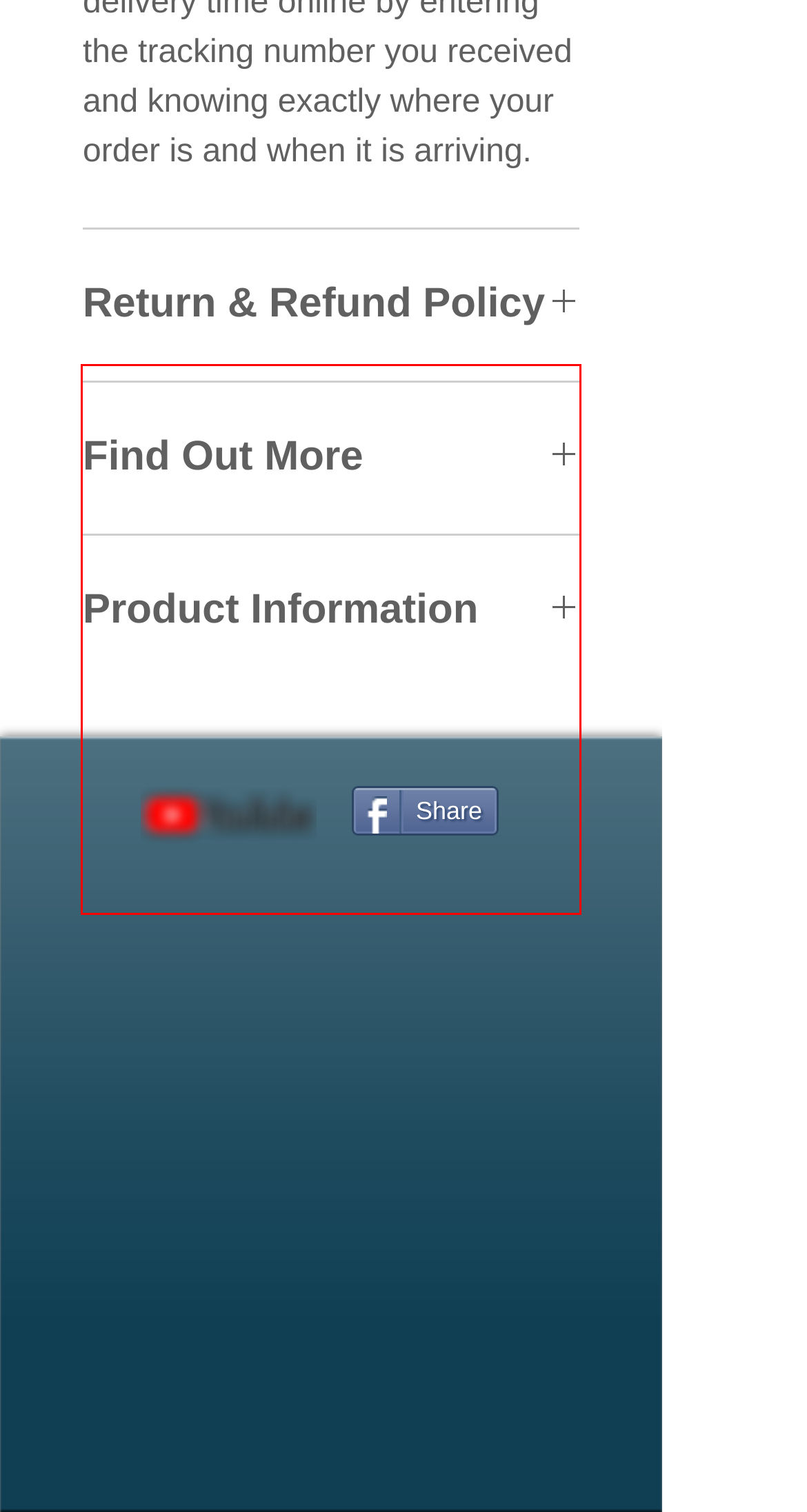Identify and transcribe the text content enclosed by the red bounding box in the given screenshot.

Amulet City gladly accepts a returns policy within 30 days of the original sales receipt of the delivery date. The item must be returned in proper original and unopened packaging. I will not refund any package not packaged in its original packaging when returned to me unless it is confirmed and proven fake.